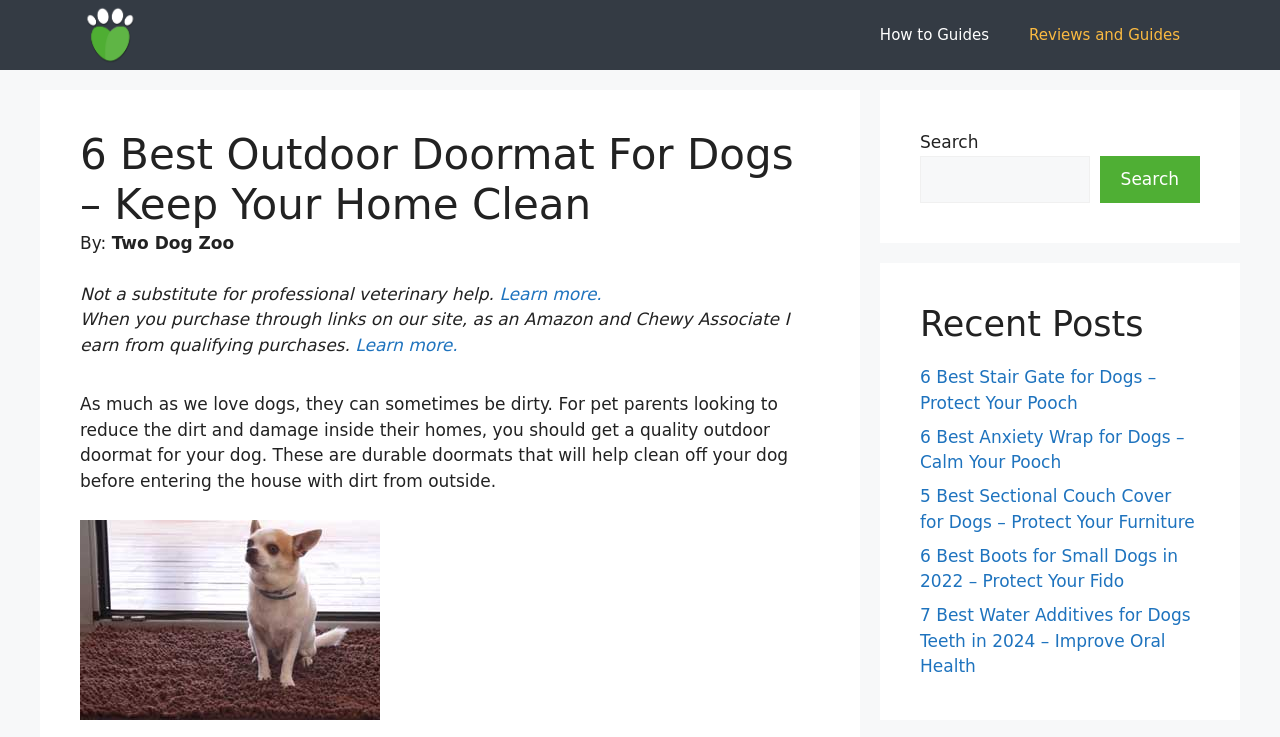Could you locate the bounding box coordinates for the section that should be clicked to accomplish this task: "Click the 'Learn' button".

None